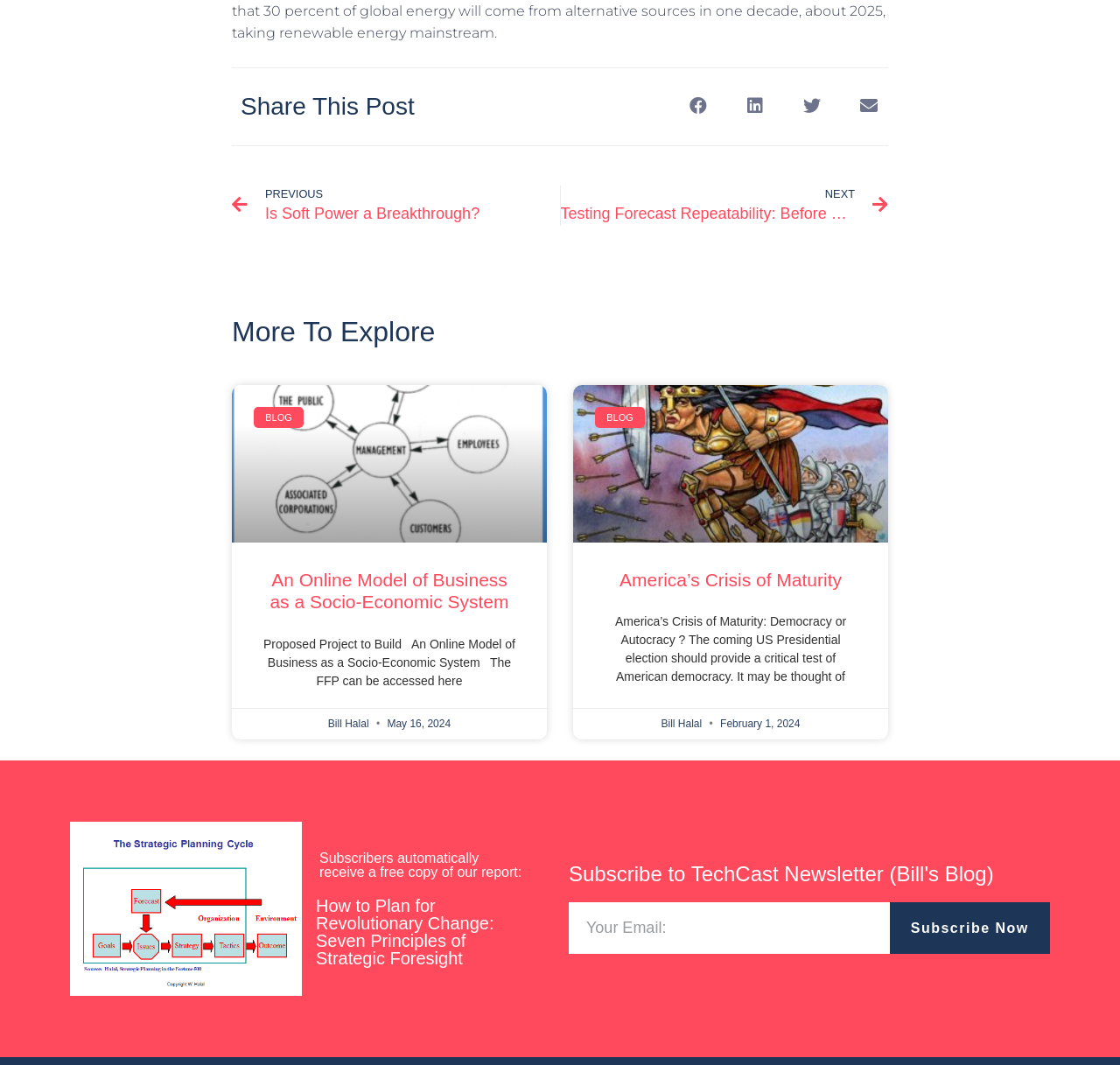Answer in one word or a short phrase: 
What is the title of the report that subscribers receive?

How to Plan for Revolutionary Change: Seven Principles of Strategic Foresight